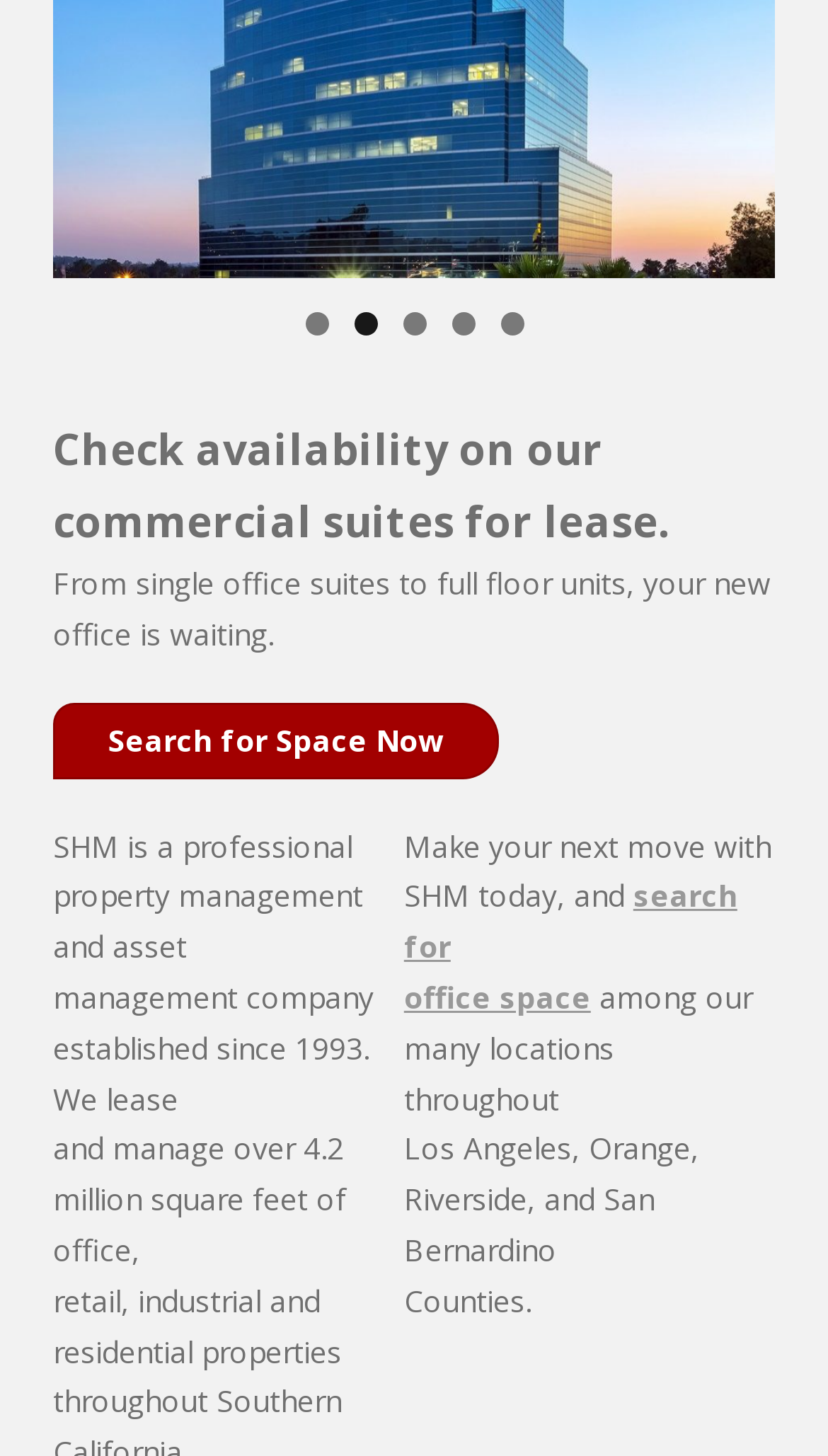Provide the bounding box coordinates of the HTML element described by the text: ">". The coordinates should be in the format [left, top, right, bottom] with values between 0 and 1.

[0.833, 0.048, 0.91, 0.092]